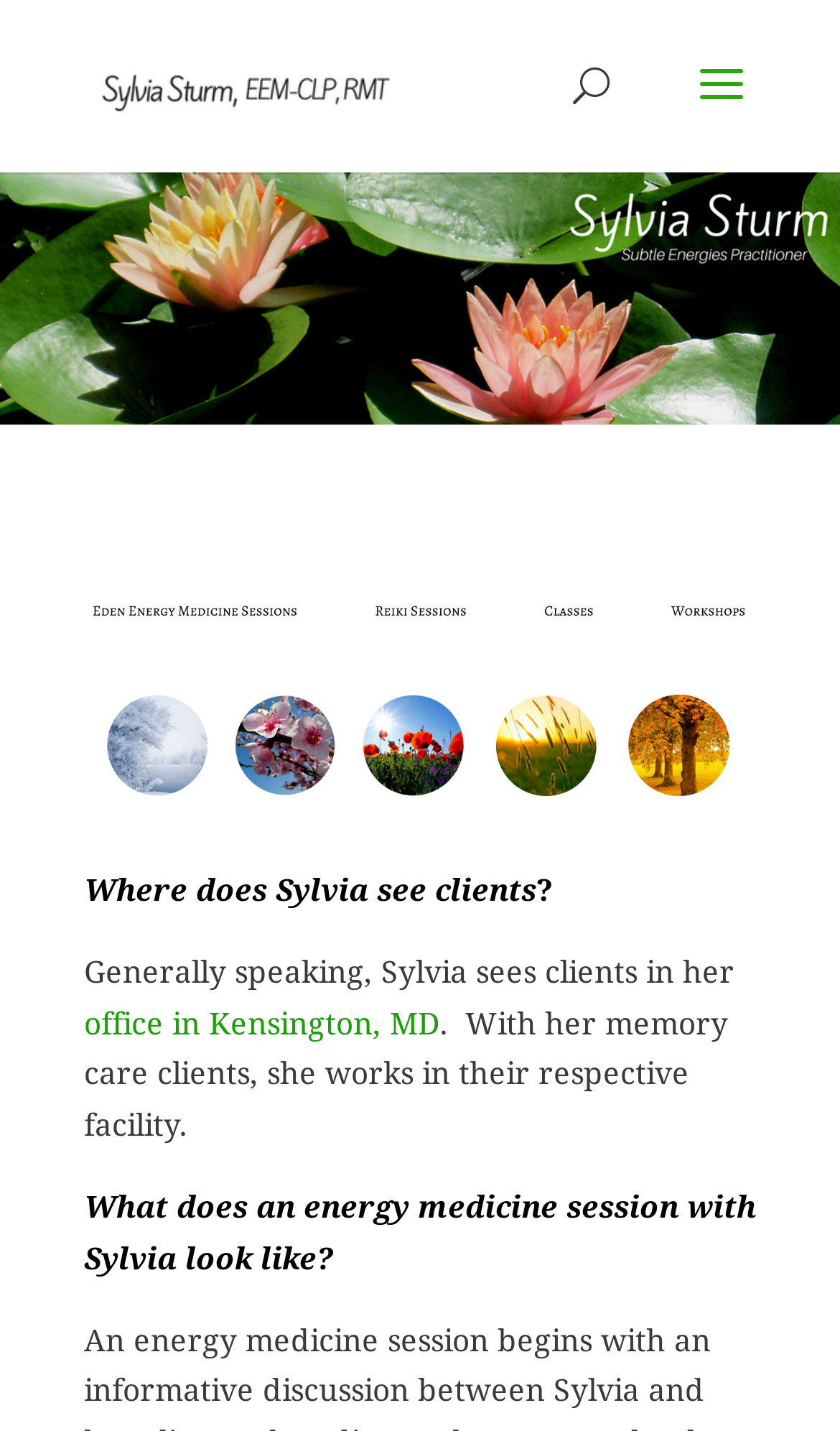Who is the person mentioned on the webpage?
Give a comprehensive and detailed explanation for the question.

This answer can be obtained by reading the text on the webpage, which mentions 'Sylvia Sturm' multiple times and has an image with the same name.